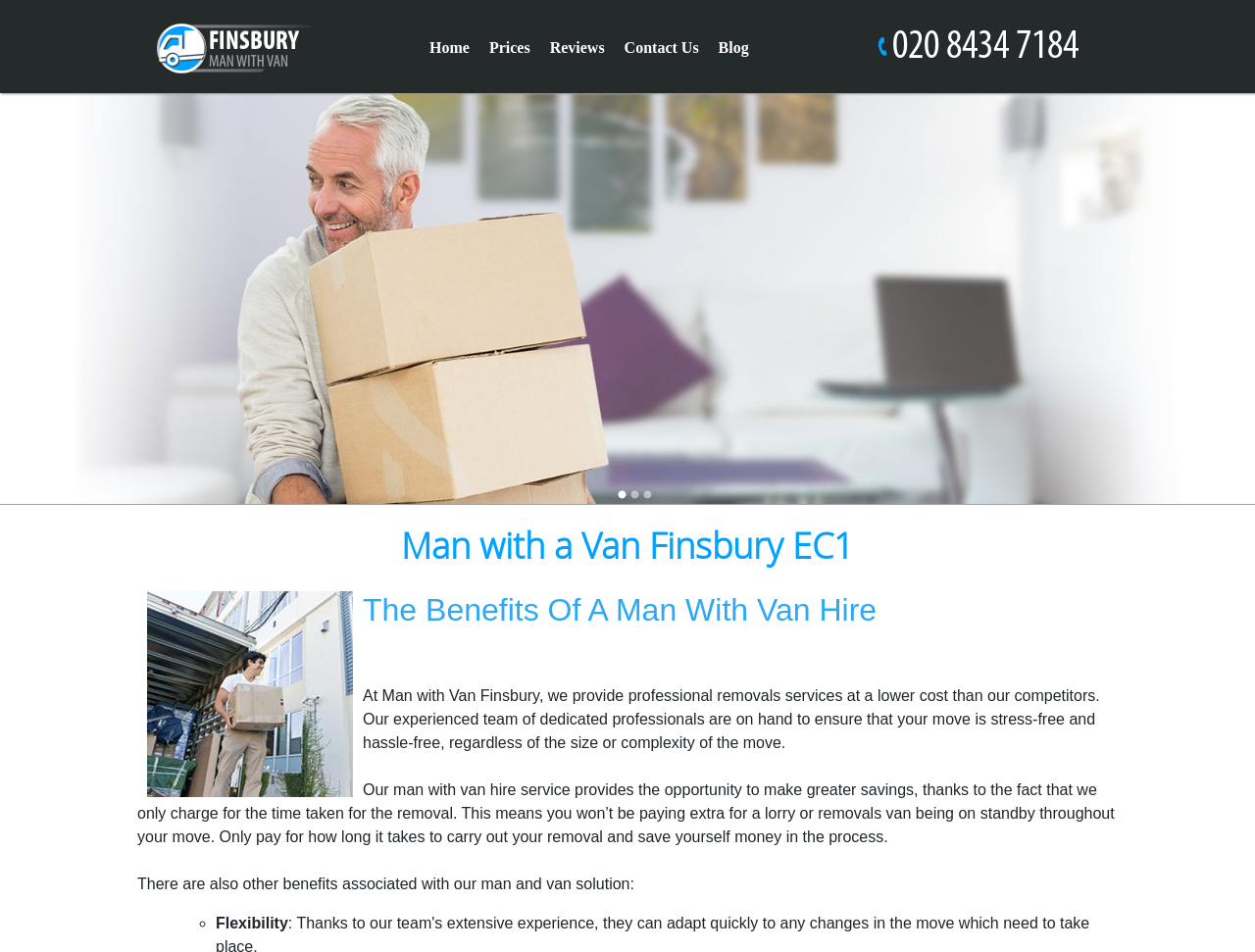Please find the bounding box for the UI component described as follows: "Contact Us".

[0.495, 0.038, 0.559, 0.062]